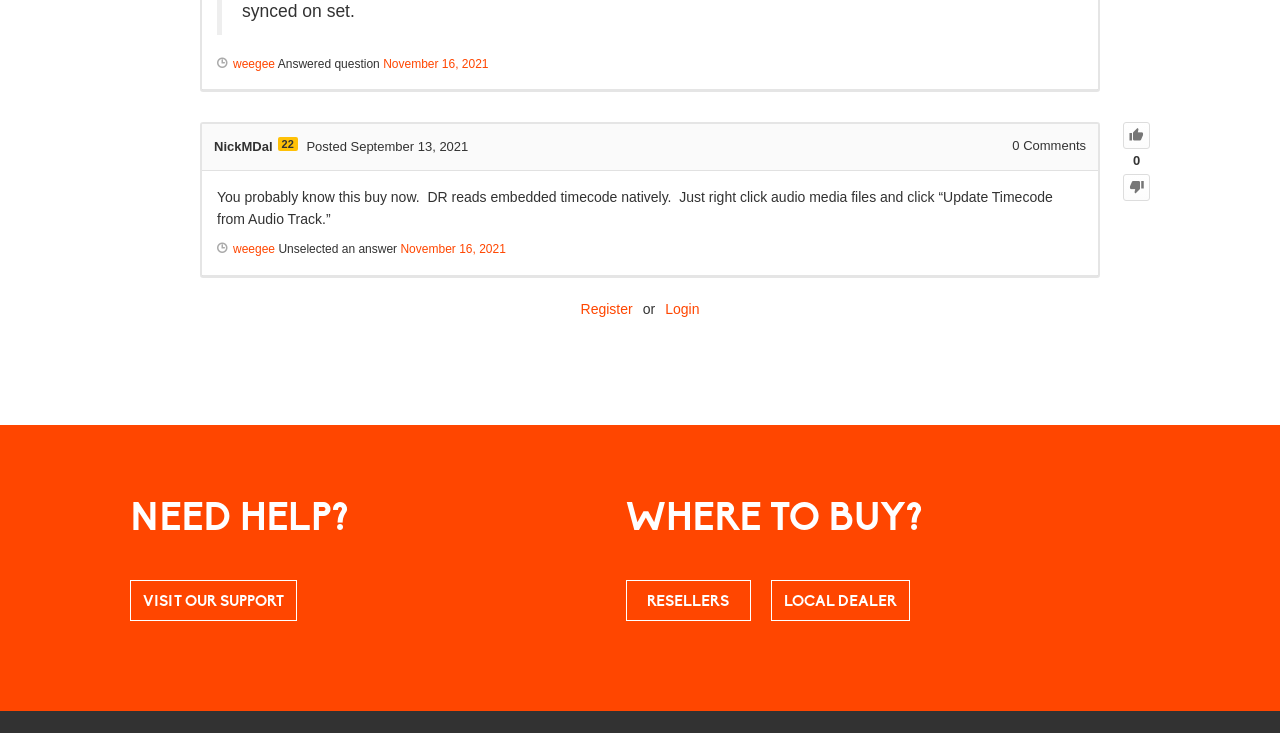Provide a one-word or brief phrase answer to the question:
What are the two options for users who are not logged in?

Register or Login